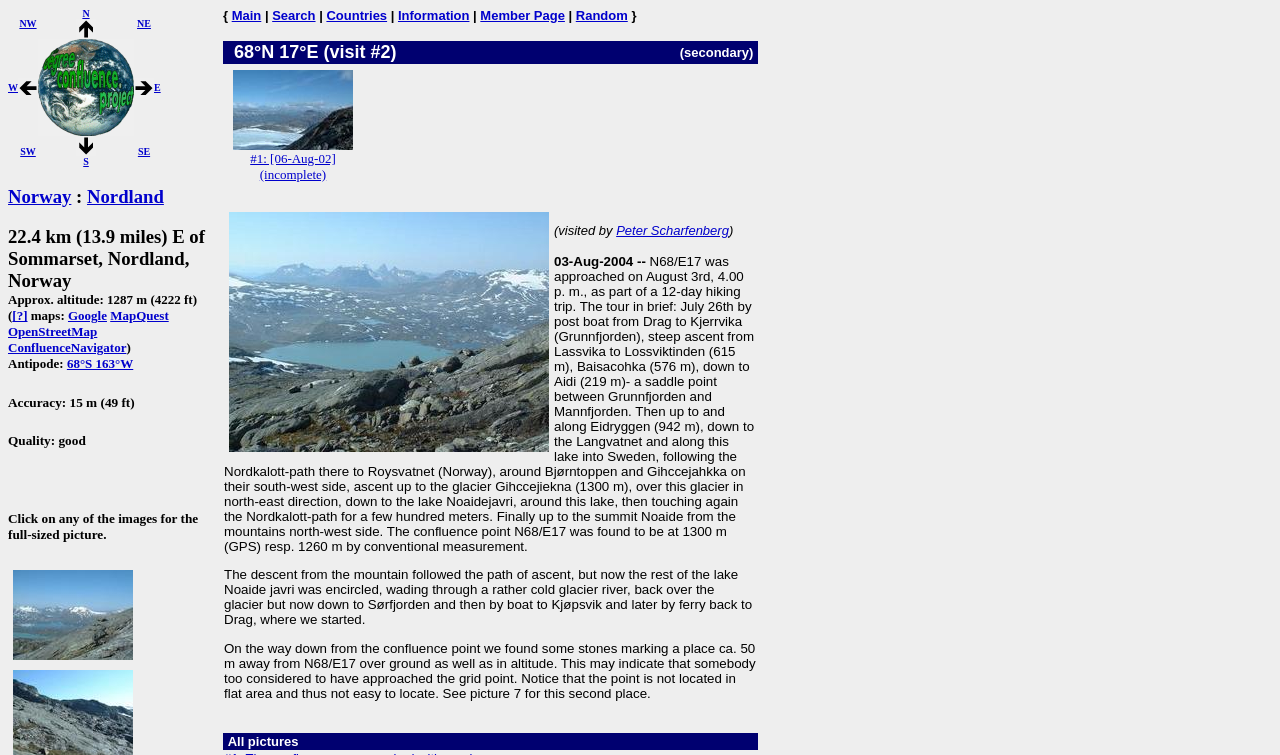Find the coordinates for the bounding box of the element with this description: "#1: [06-Aug-02] (incomplete)".

[0.181, 0.181, 0.277, 0.241]